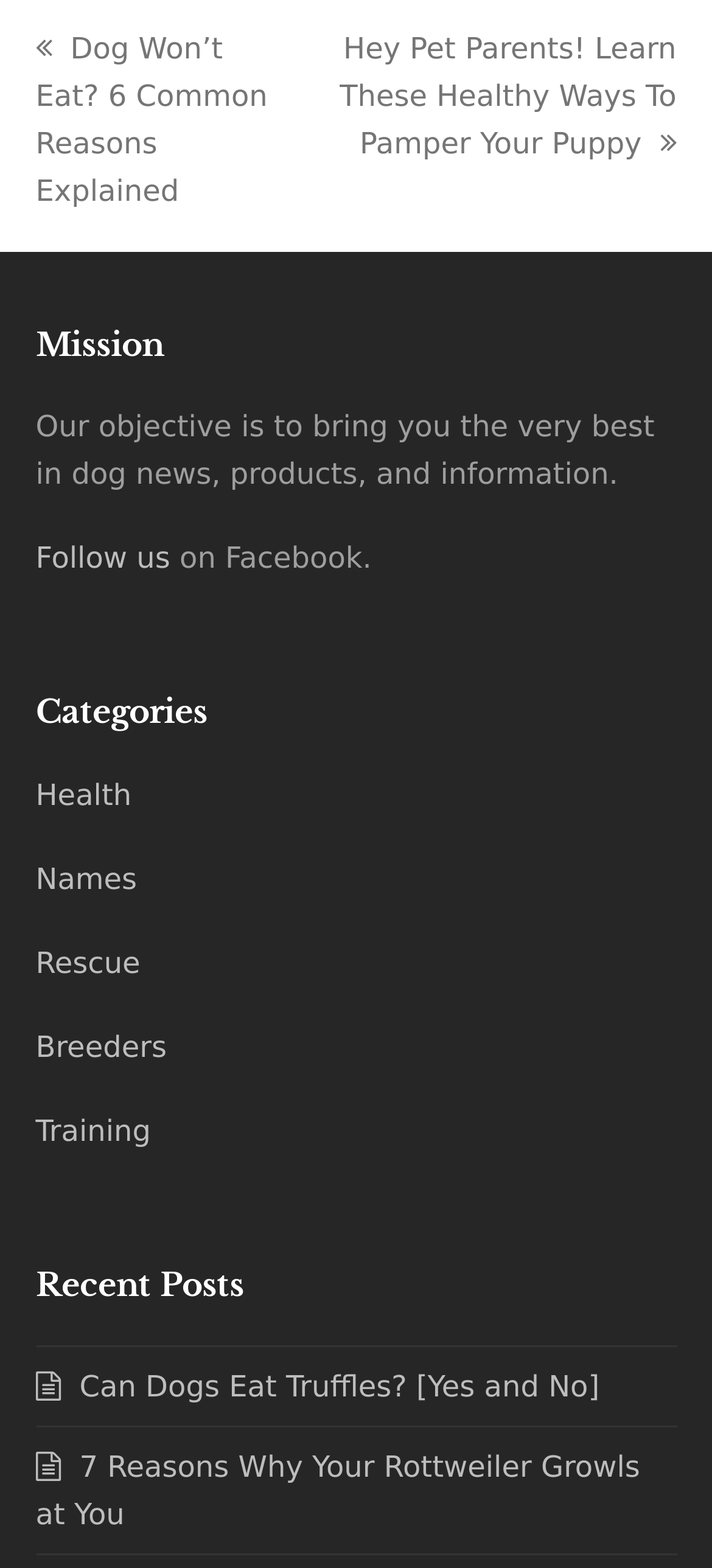Can you show the bounding box coordinates of the region to click on to complete the task described in the instruction: "explore 7 Reasons Why Your Rottweiler Growls at You"?

[0.05, 0.924, 0.899, 0.977]